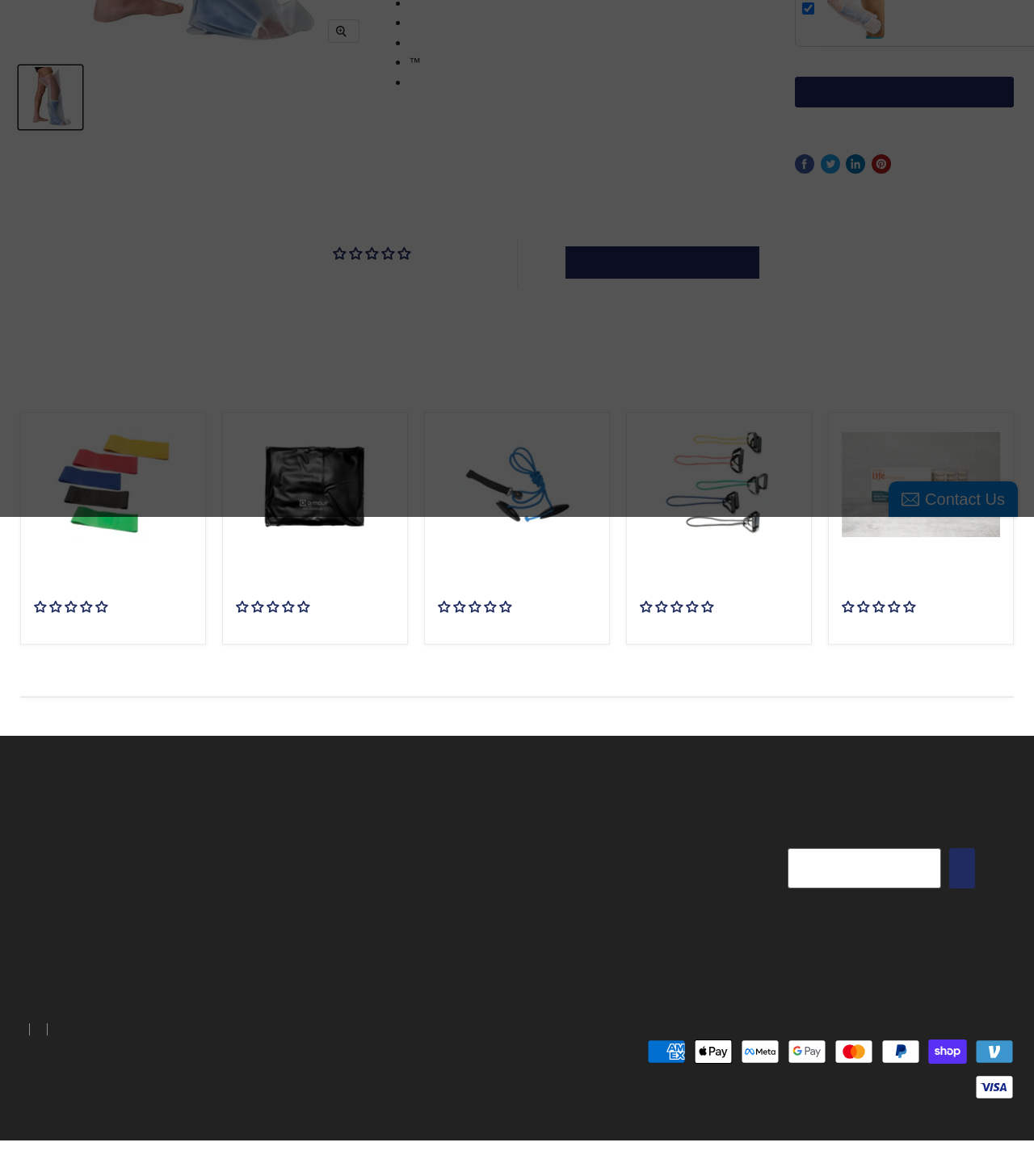Bounding box coordinates should be provided in the format (top-left x, top-left y, bottom-right x, bottom-right y) with all values between 0 and 1. Identify the bounding box for this UI element: Sign up

[0.918, 0.721, 0.943, 0.755]